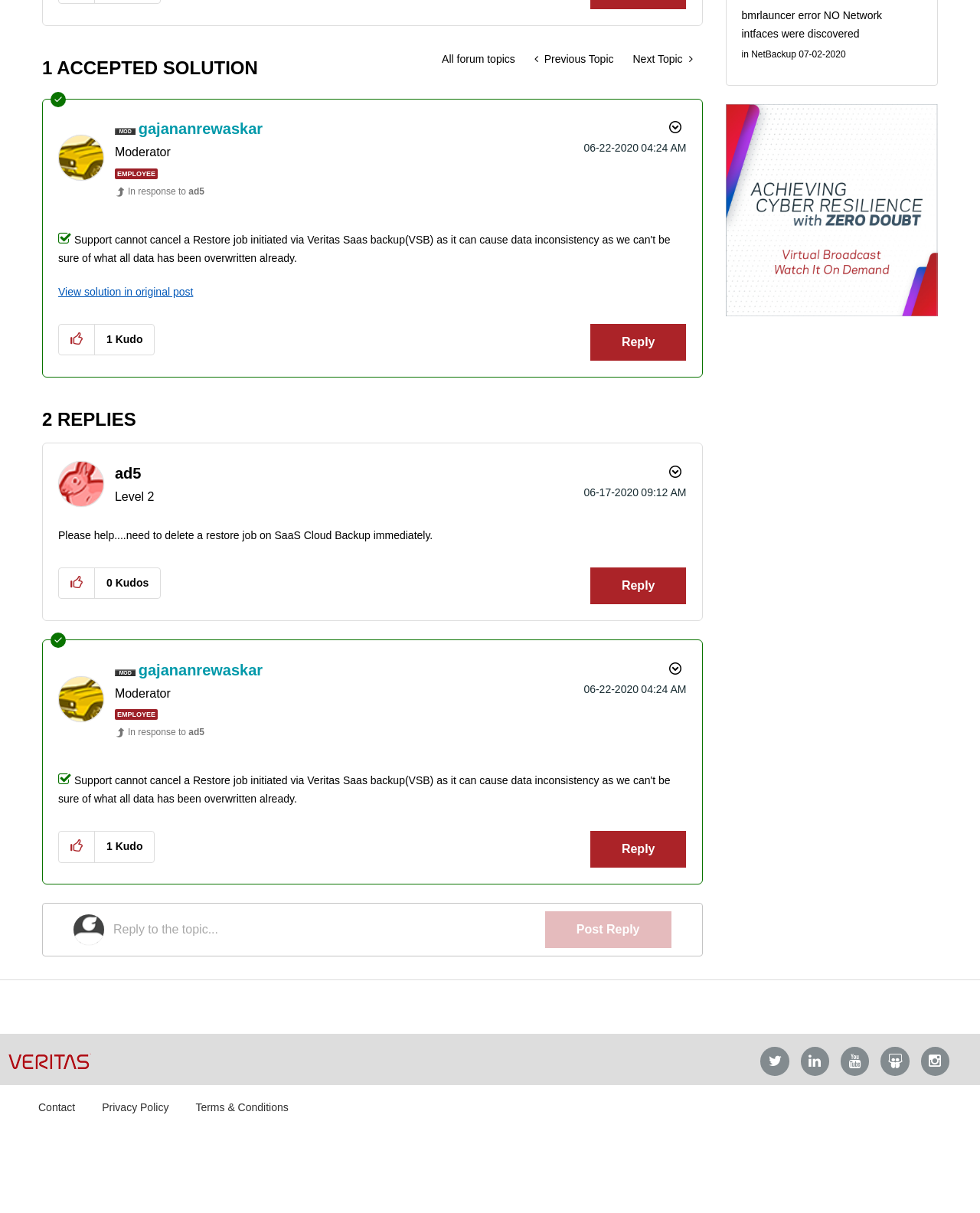Using the element description provided, determine the bounding box coordinates in the format (top-left x, top-left y, bottom-right x, bottom-right y). Ensure that all values are floating point numbers between 0 and 1. Element description: NetBackup

[0.767, 0.04, 0.812, 0.049]